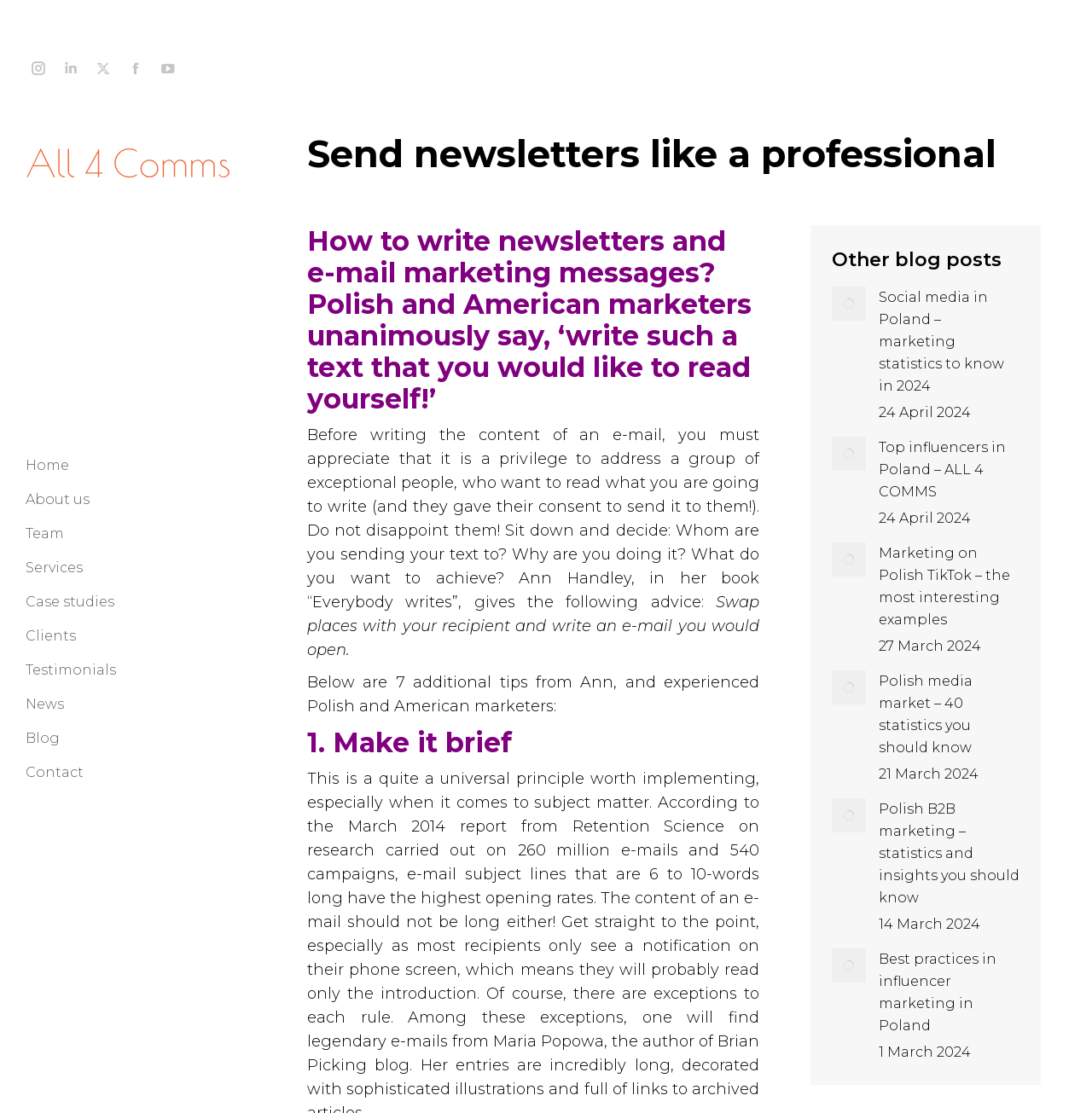Provide your answer in a single word or phrase: 
What is the purpose of the 'Go to Top' link?

To scroll to the top